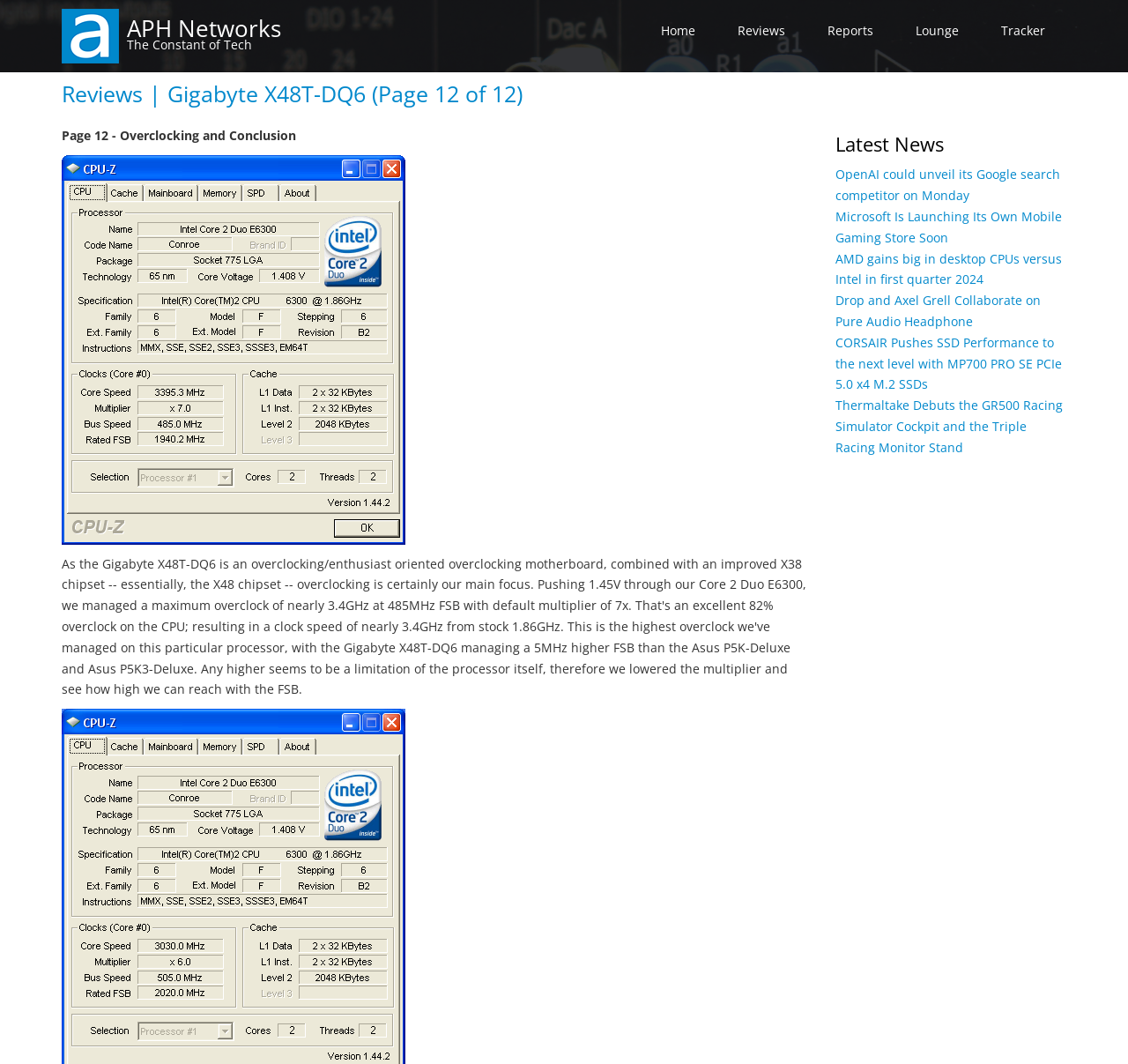What is the topic of the current review?
Please respond to the question with a detailed and well-explained answer.

I looked at the heading 'Reviews | Gigabyte X48T-DQ6 (Page 12 of 12)' and determined that the current review is about the Gigabyte X48T-DQ6 product.